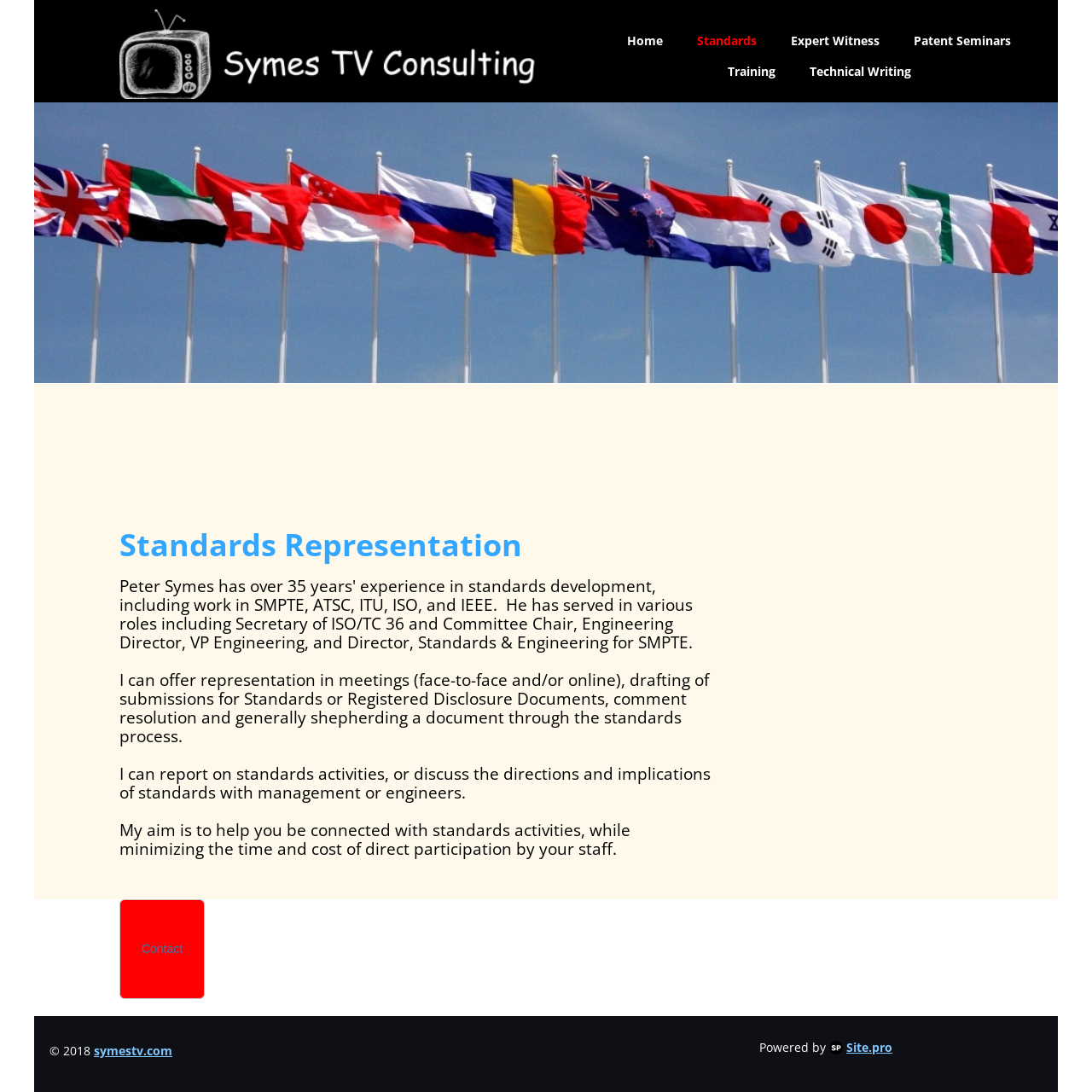Locate the UI element described as follows: "alt="STVC Logo"". Return the bounding box coordinates as four float numbers between 0 and 1 in the order [left, top, right, bottom].

[0.109, 0.009, 0.492, 0.091]